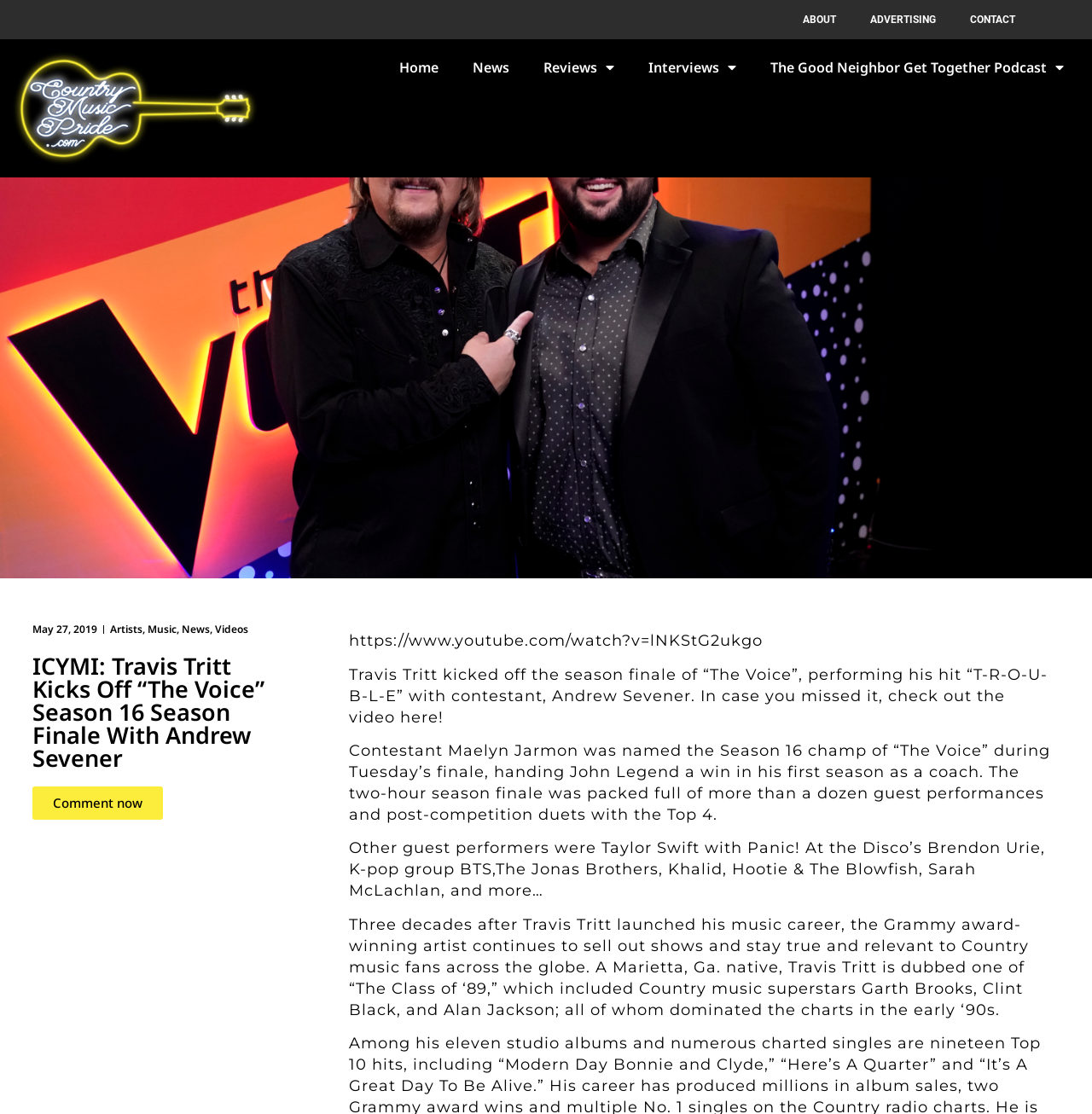Please locate the bounding box coordinates of the element that needs to be clicked to achieve the following instruction: "Click on Comment now link". The coordinates should be four float numbers between 0 and 1, i.e., [left, top, right, bottom].

[0.03, 0.706, 0.15, 0.736]